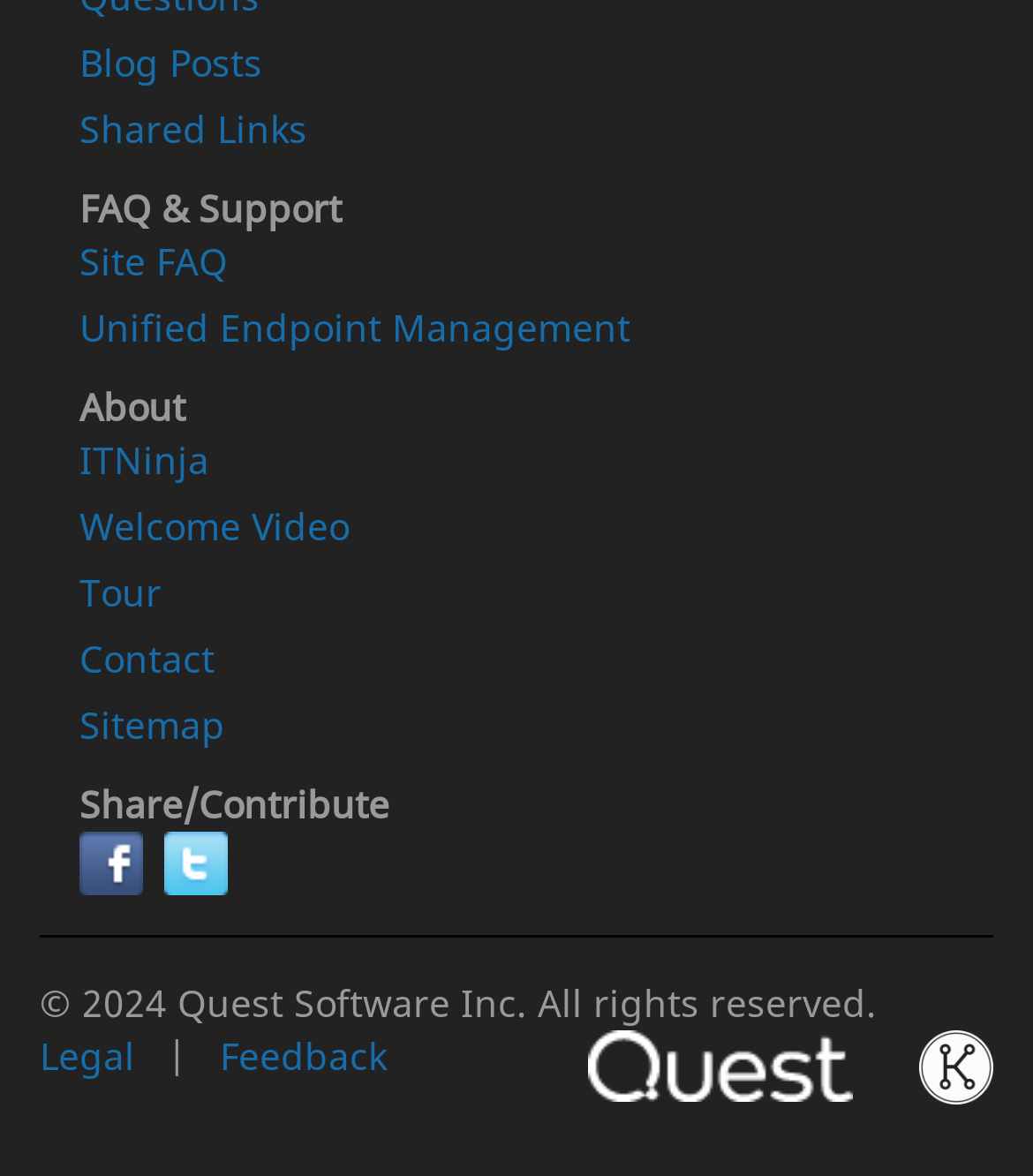Provide the bounding box coordinates in the format (top-left x, top-left y, bottom-right x, bottom-right y). All values are floating point numbers between 0 and 1. Determine the bounding box coordinate of the UI element described as: Unified Endpoint Management

[0.077, 0.257, 0.61, 0.3]